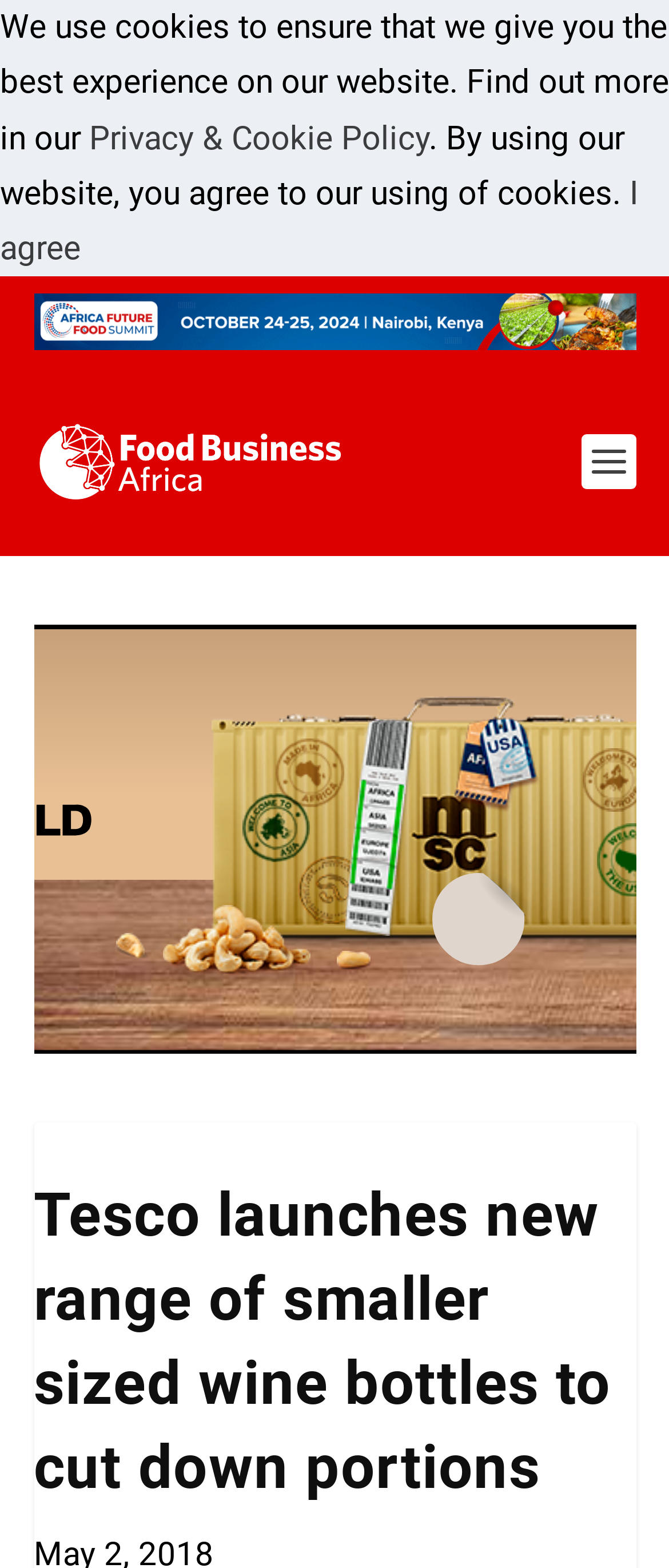What is the topic of the article?
Using the image as a reference, give a one-word or short phrase answer.

Tesco's new range of smaller wine bottles